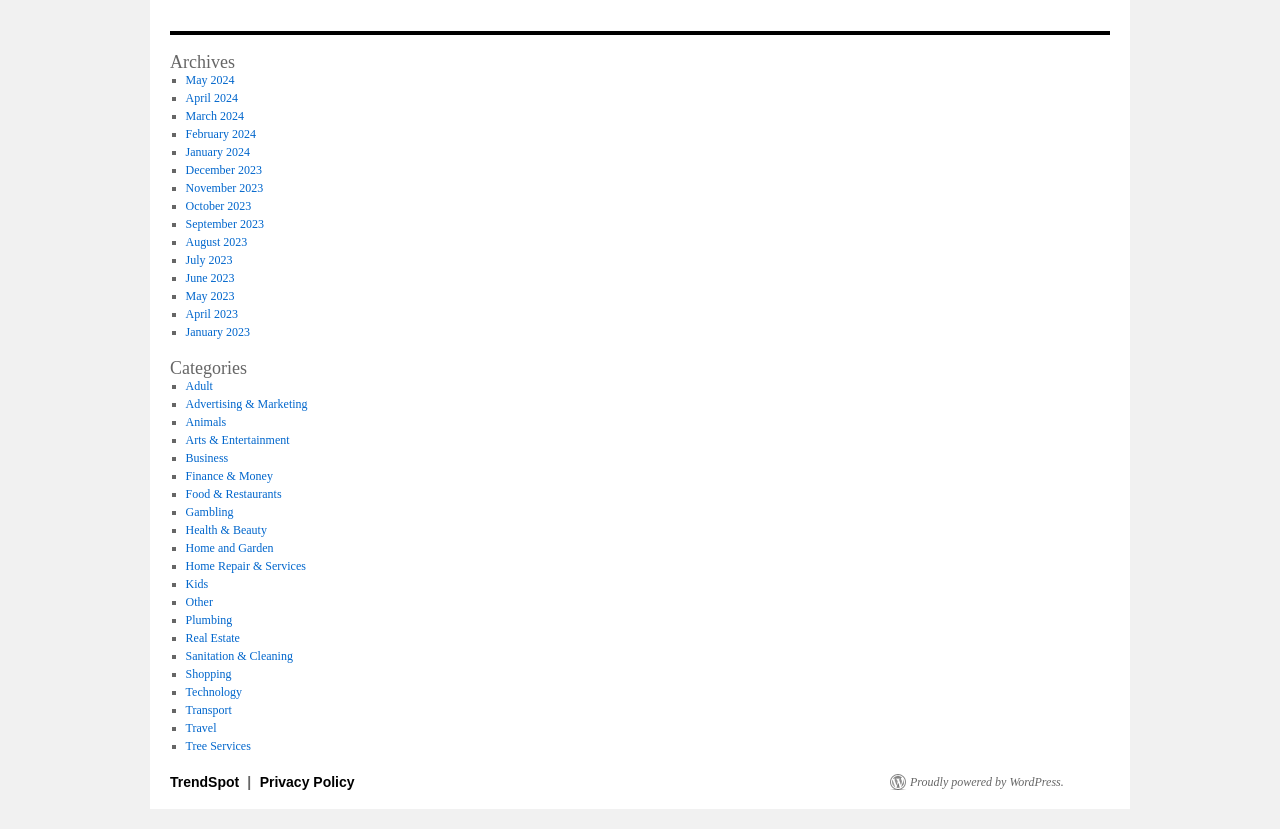Respond with a single word or phrase:
How many categories are listed?

24